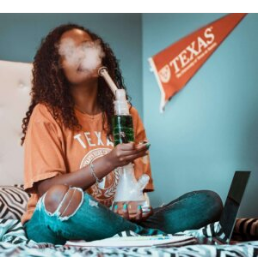What is the color of the wall behind the woman?
Using the image as a reference, answer the question in detail.

The caption states 'The backdrop features a contrasting blue wall with a prominent Texas flag pennant, adding to the coziness and personality of her space.' This implies that the wall behind the woman is blue in color.